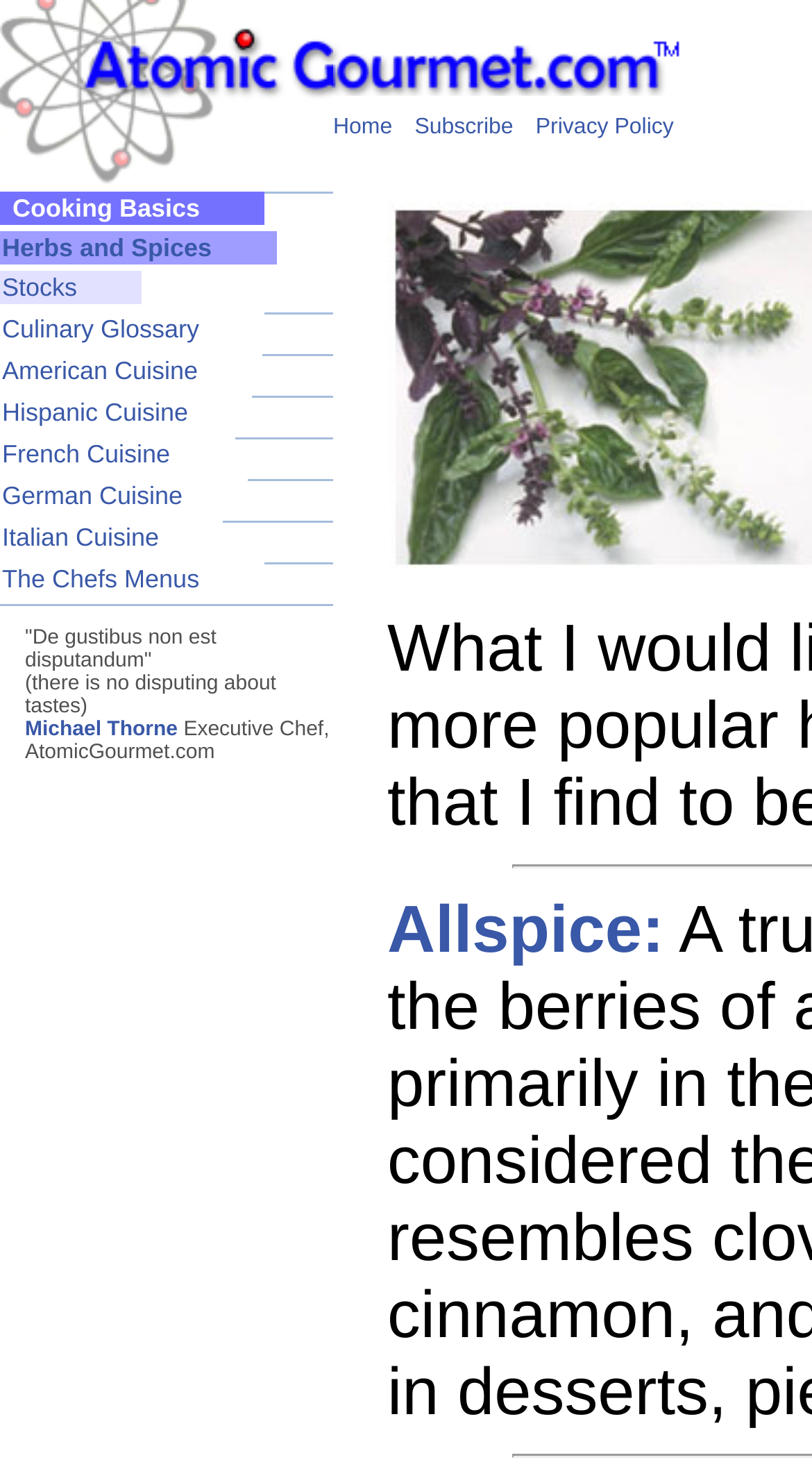Please specify the bounding box coordinates of the region to click in order to perform the following instruction: "Go to the 'Culinary Glossary'".

[0.0, 0.213, 0.325, 0.235]